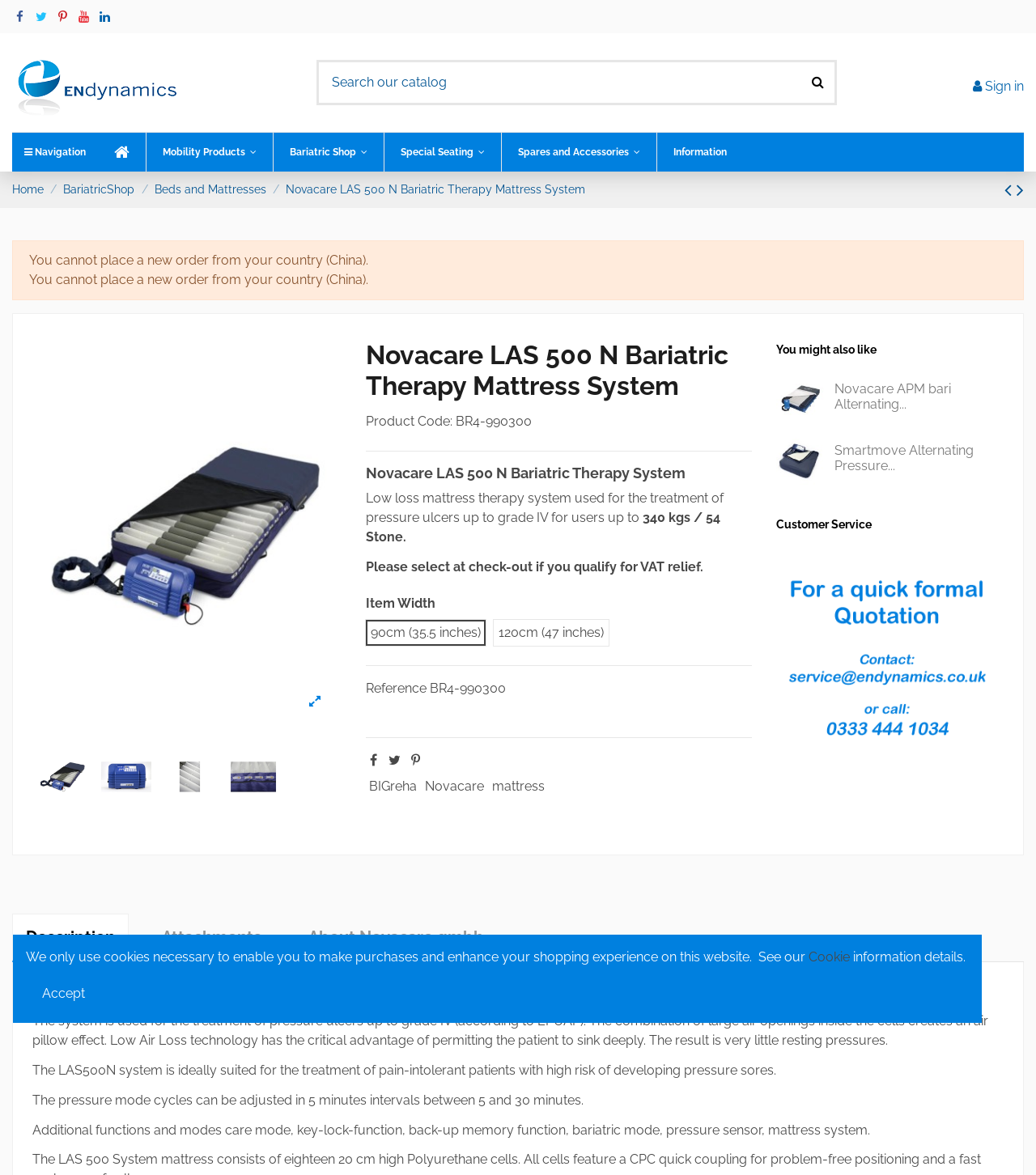Provide the bounding box coordinates of the area you need to click to execute the following instruction: "go to about page".

None